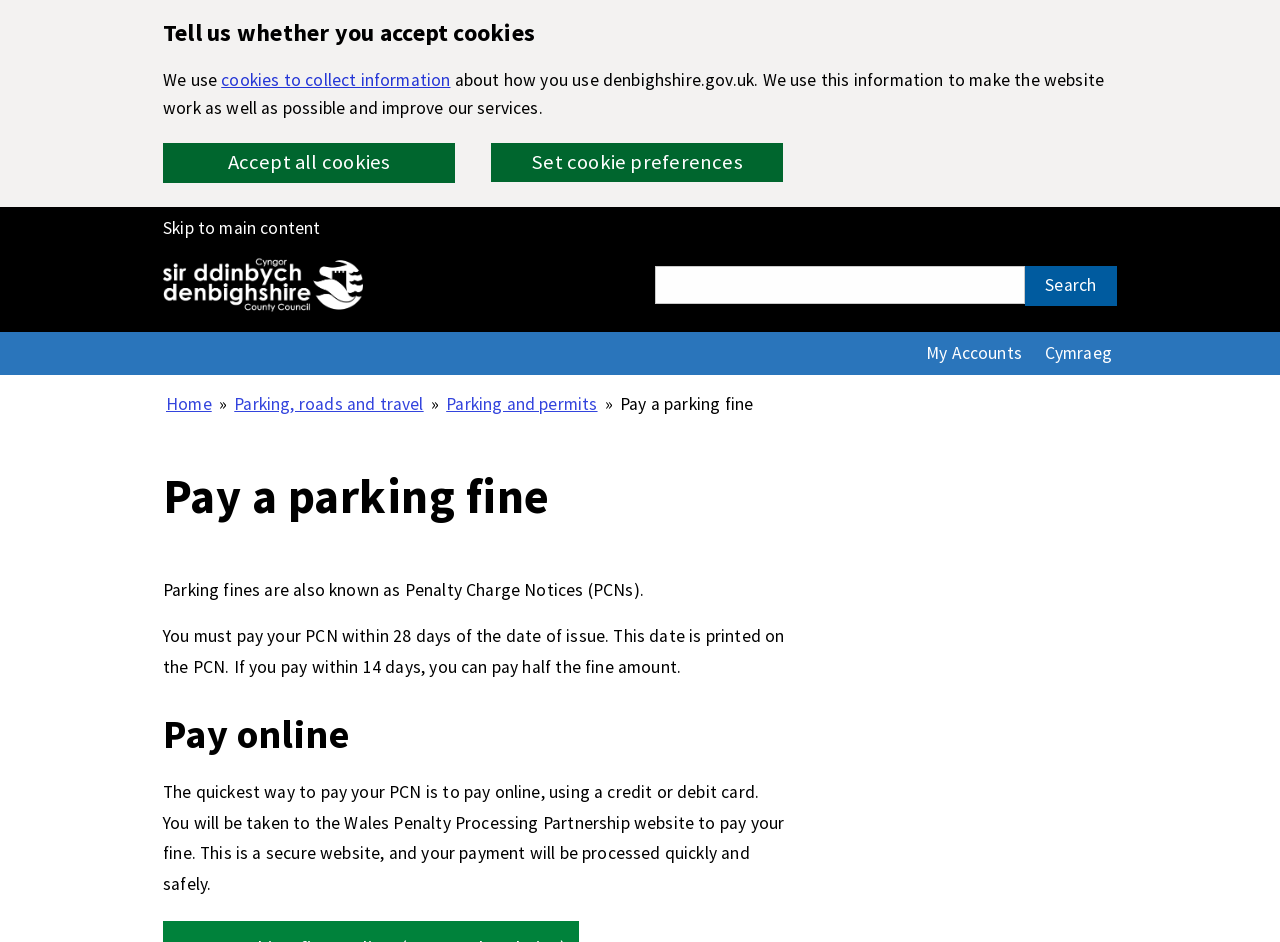How can I pay a parking fine quickly?
Provide a detailed and well-explained answer to the question.

The webpage suggests that the quickest way to pay a parking fine is to pay online using a credit or debit card, which will take me to the Wales Penalty Processing Partnership website to process the payment securely and quickly.